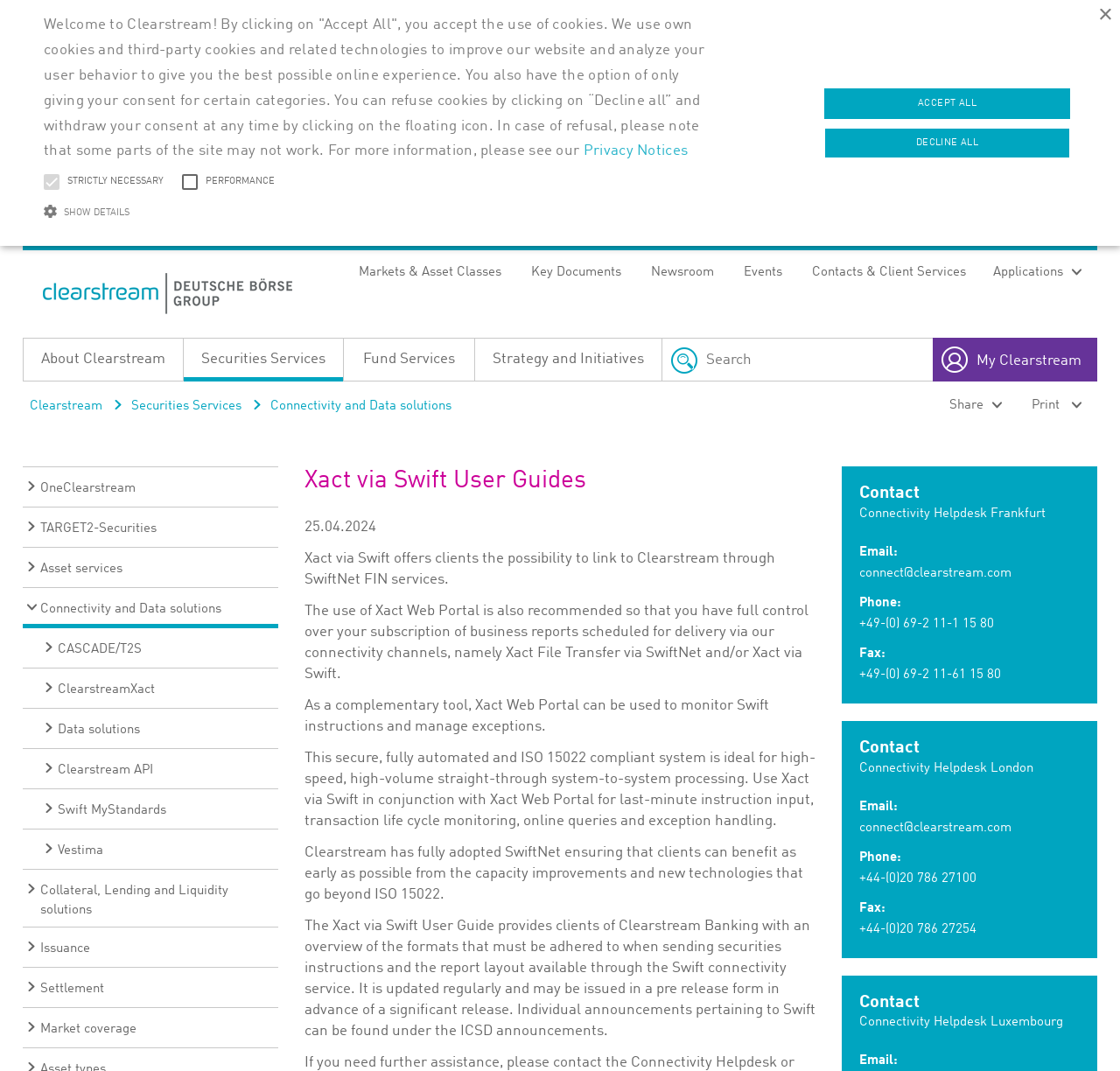Kindly determine the bounding box coordinates of the area that needs to be clicked to fulfill this instruction: "Click the 'ClearstreamXact' link".

[0.02, 0.624, 0.248, 0.662]